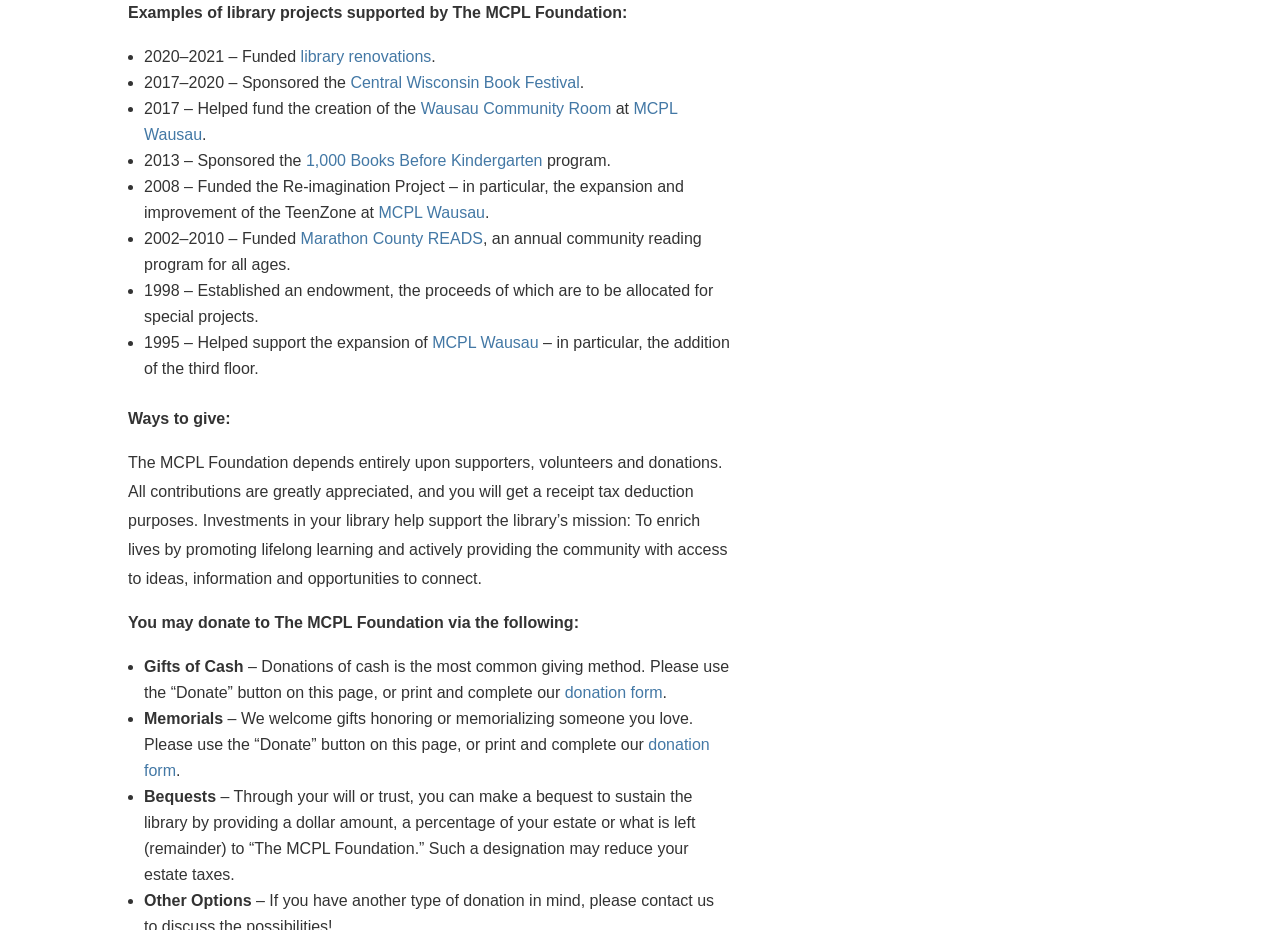Please identify the bounding box coordinates of the region to click in order to complete the task: "Search this website". The coordinates must be four float numbers between 0 and 1, specified as [left, top, right, bottom].

None